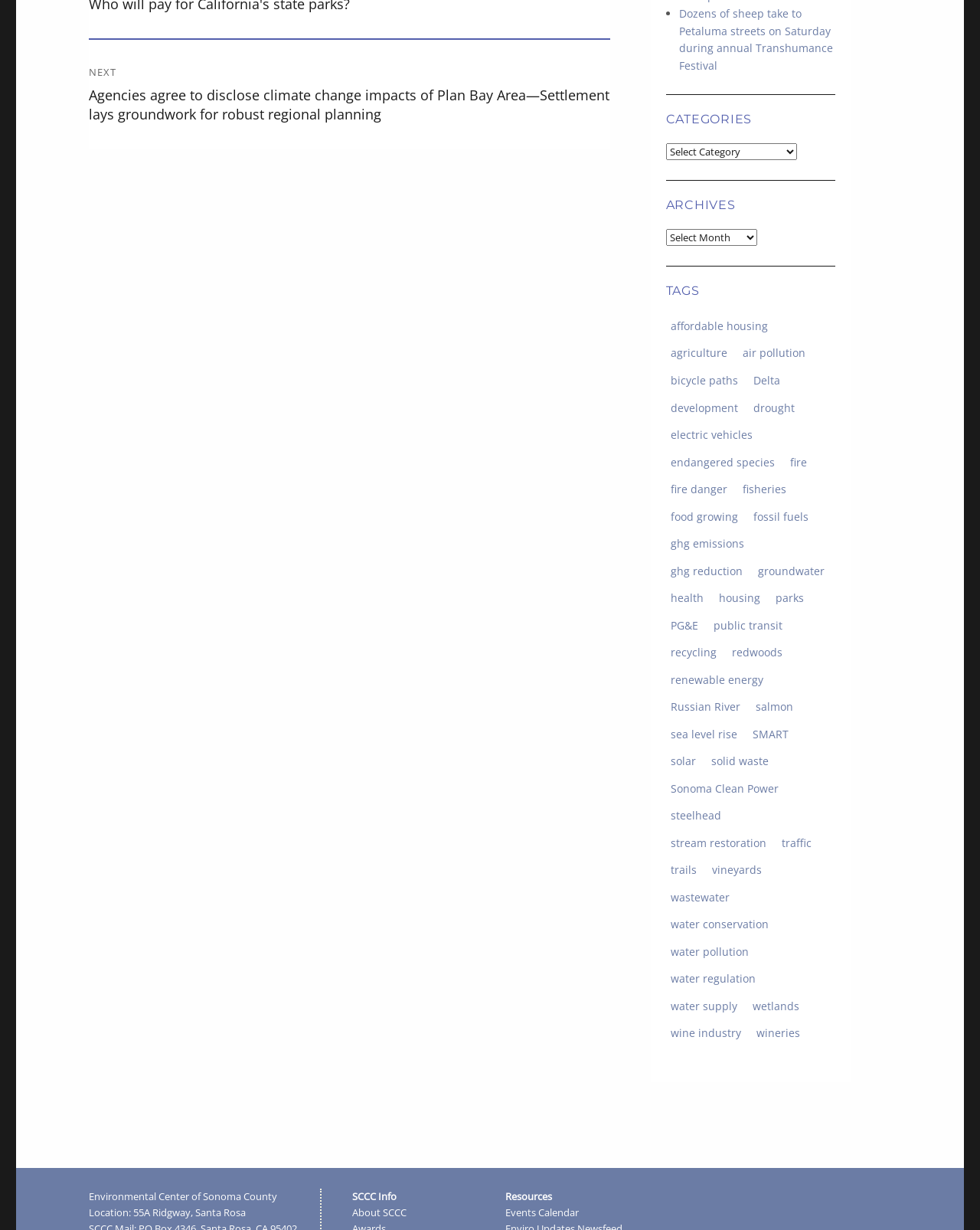Provide a brief response in the form of a single word or phrase:
How many categories are listed on the webpage?

3